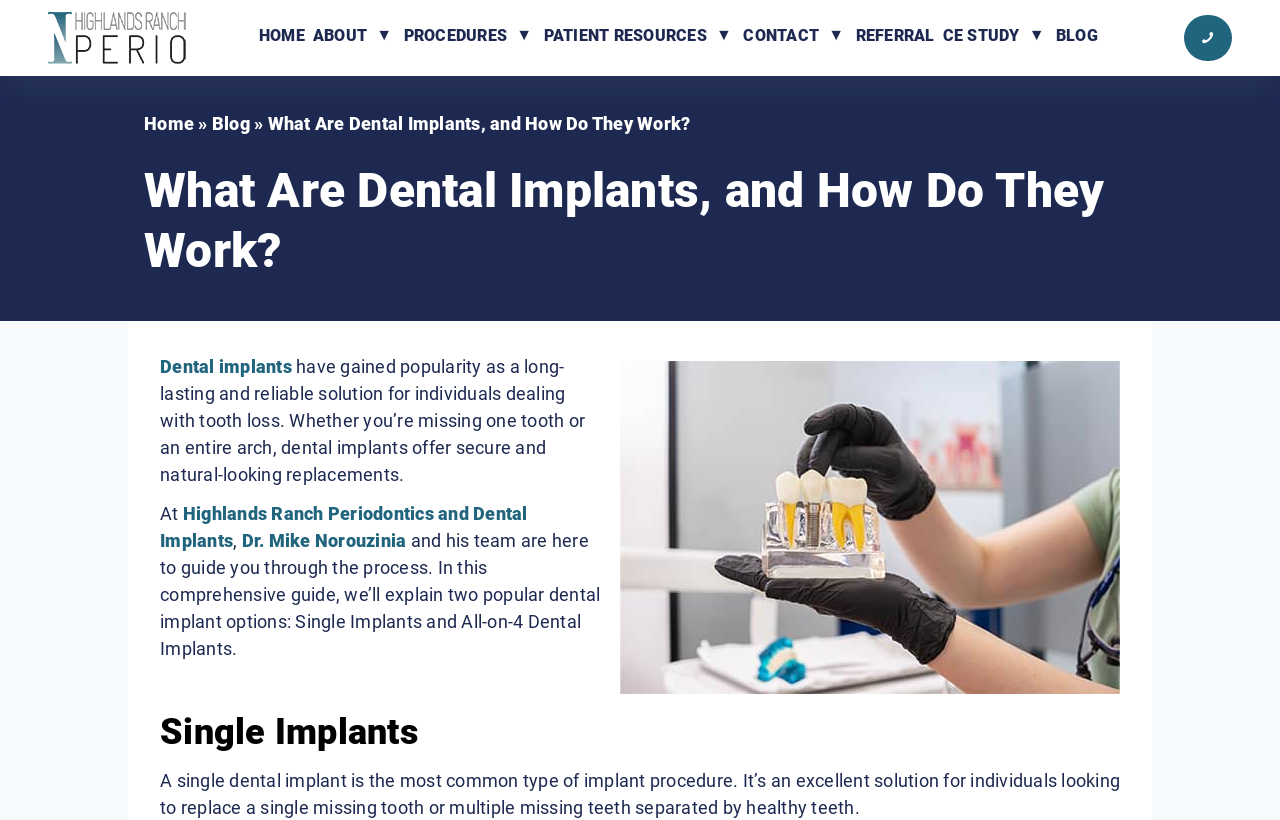Pinpoint the bounding box coordinates of the clickable area necessary to execute the following instruction: "Visit the 'CONTACT' page". The coordinates should be given as four float numbers between 0 and 1, namely [left, top, right, bottom].

[0.578, 0.02, 0.665, 0.068]